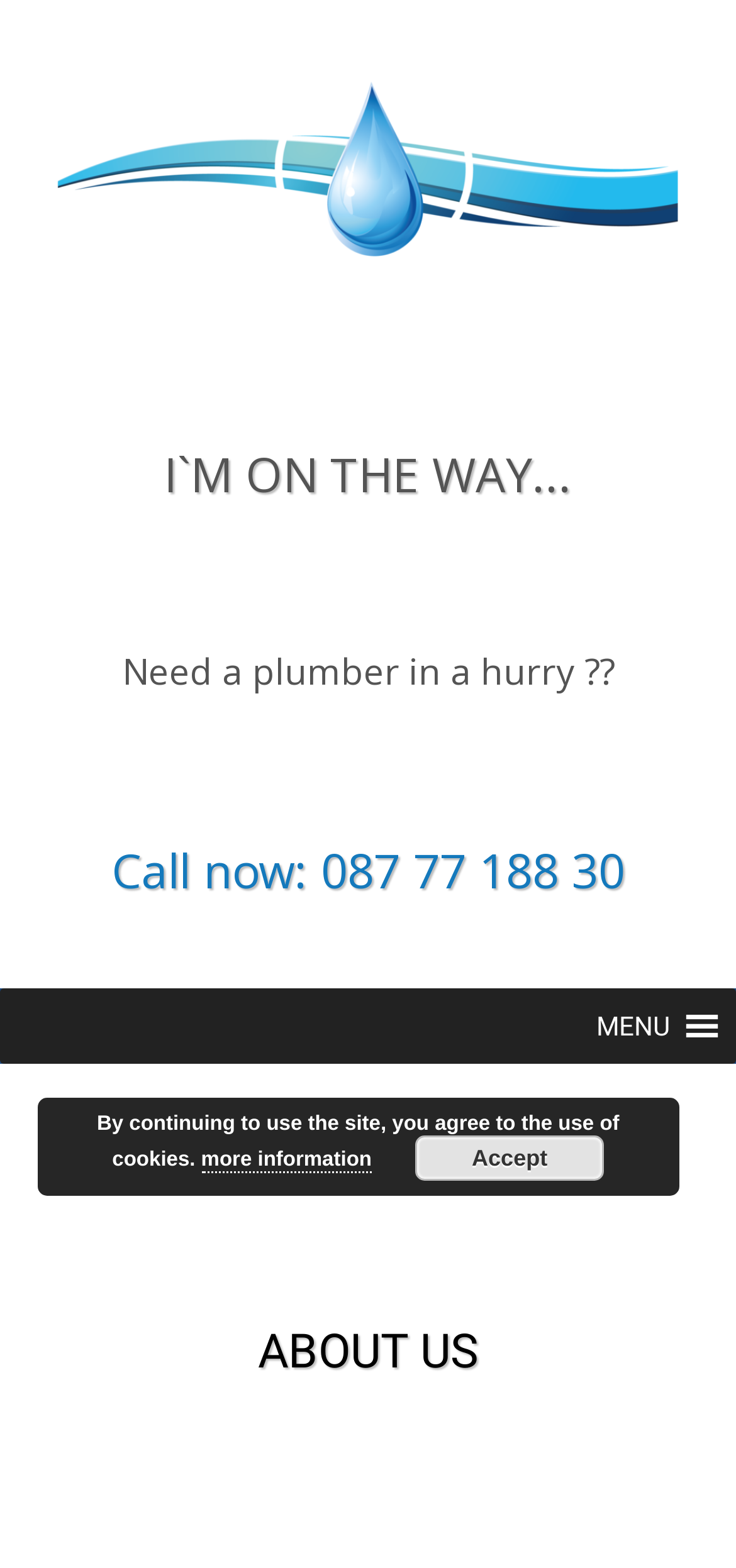Using the description: "MENUMENU", identify the bounding box of the corresponding UI element in the screenshot.

[0.81, 0.631, 0.91, 0.679]